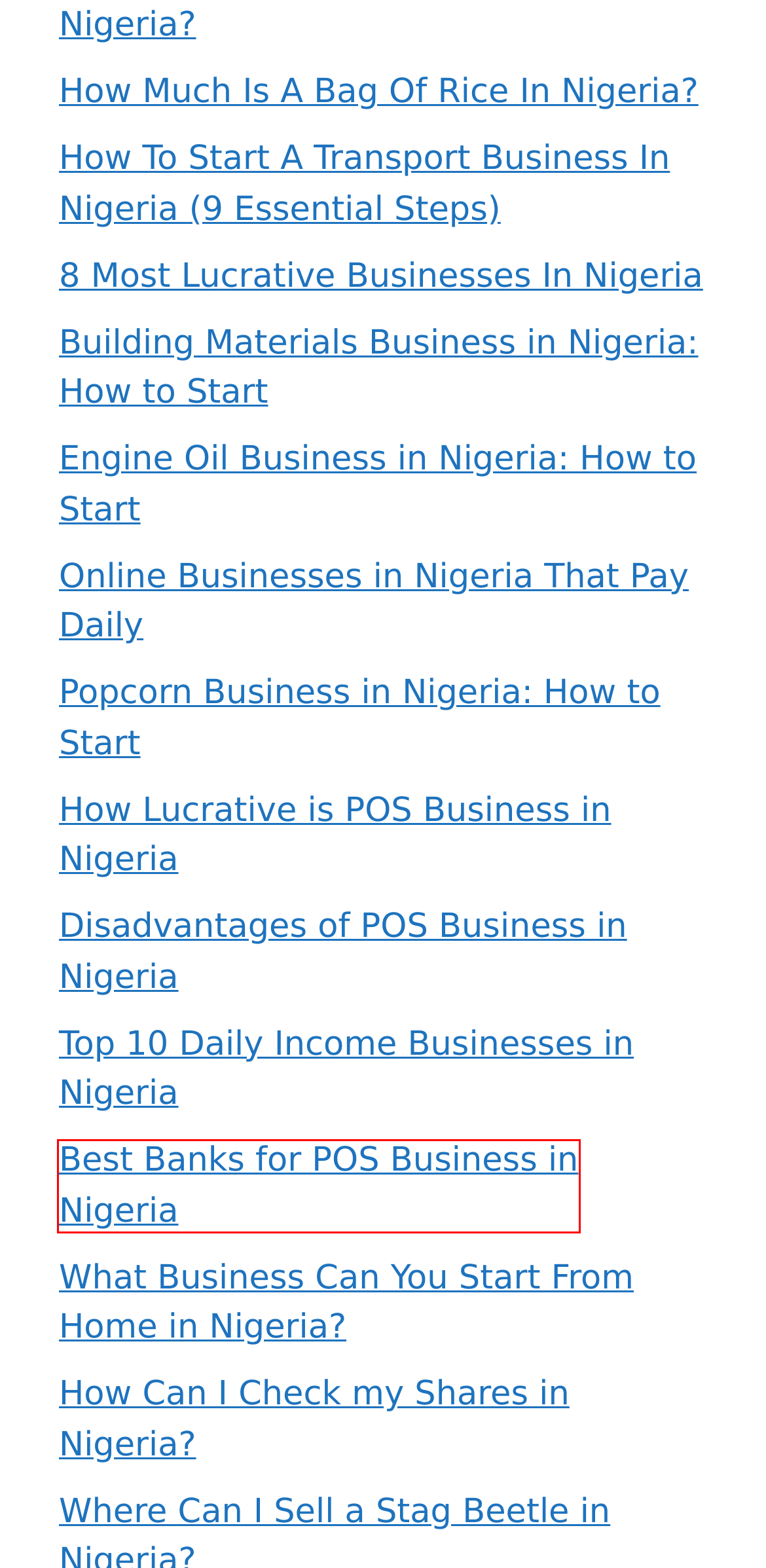You have a screenshot of a webpage with a red bounding box highlighting a UI element. Your task is to select the best webpage description that corresponds to the new webpage after clicking the element. Here are the descriptions:
A. How To Start A Transport Business In Nigeria (9 Essential Steps)
B. How Lucrative is POS Business in Nigeria
C. How Much Is A Bag Of Rice In Nigeria?
D. Online Businesses in Nigeria That Pay Daily
E. Popcorn Business in Nigeria: How to Start
F. Top 10 Daily Income Businesses in Nigeria
G. Best Banks for POS Business in Nigeria
H. Disadvantages of POS Business in Nigeria

G